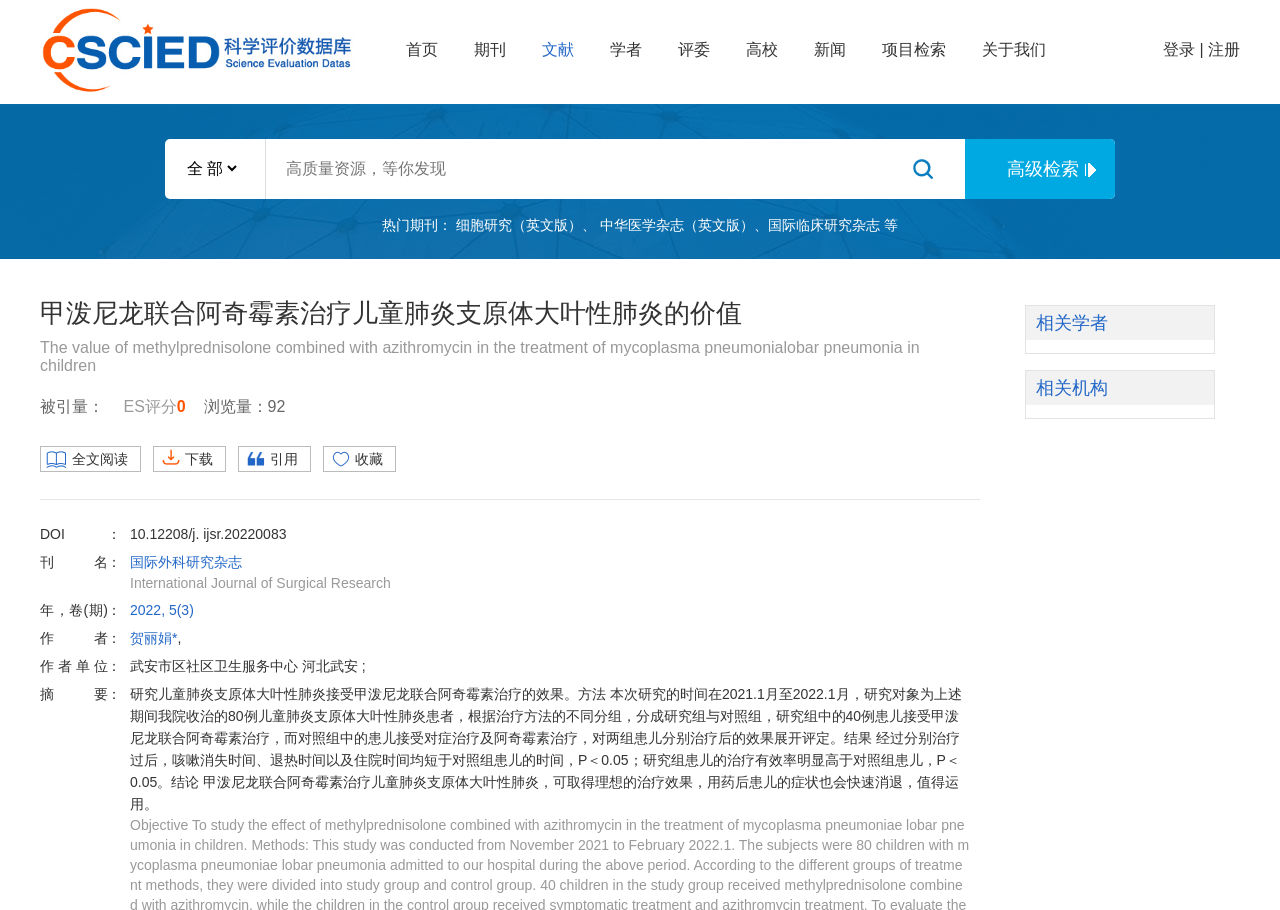What is the title of the research paper?
Using the image, answer in one word or phrase.

甲泼尼龙联合阿奇霉素治疗儿童肺炎支原体大叶性肺炎的价值